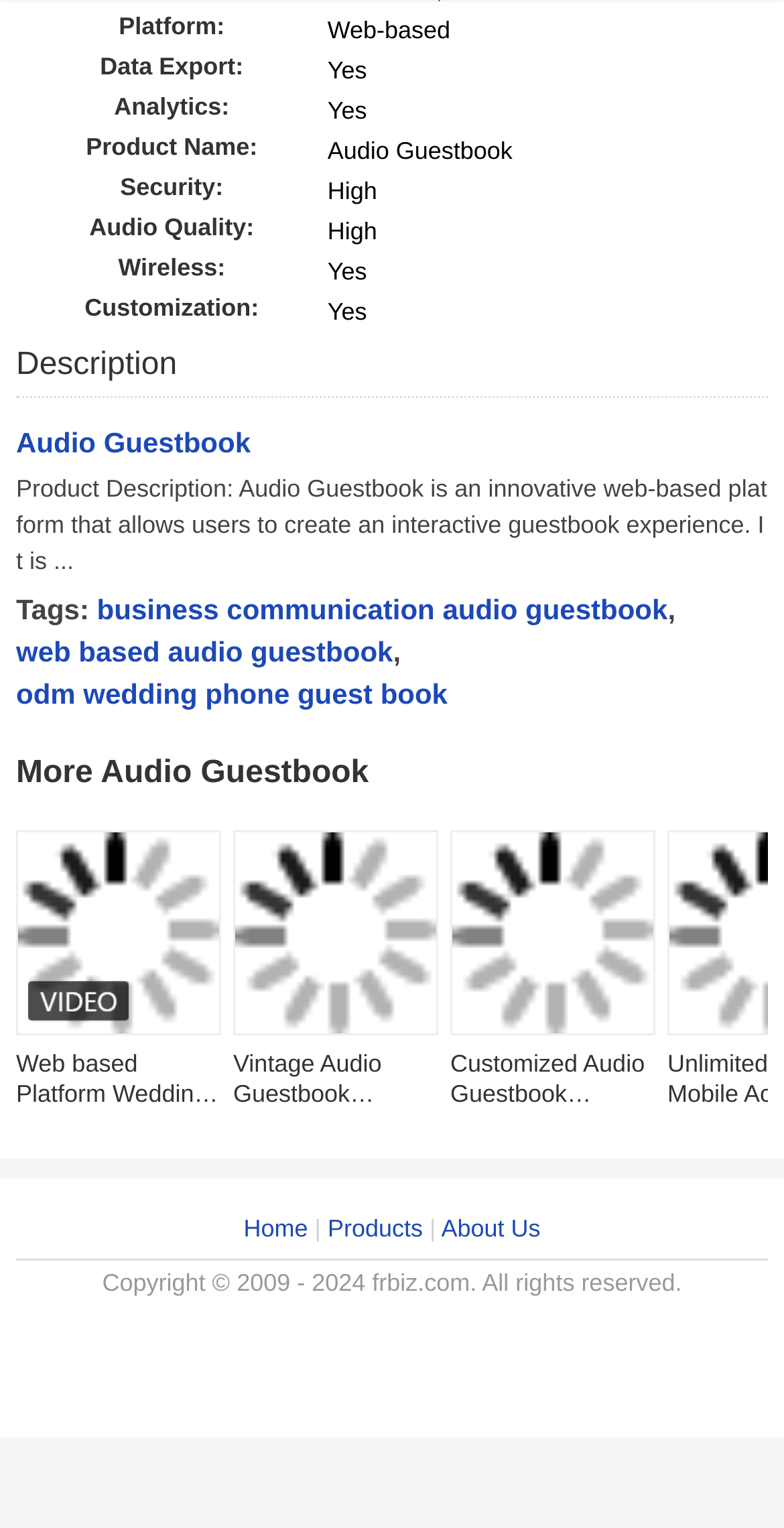What is the security level?
Based on the image, answer the question with as much detail as possible.

I found a rowheader element with the text 'Security:' and a corresponding gridcell element with the text 'High'. This indicates that the security level of this product is high.